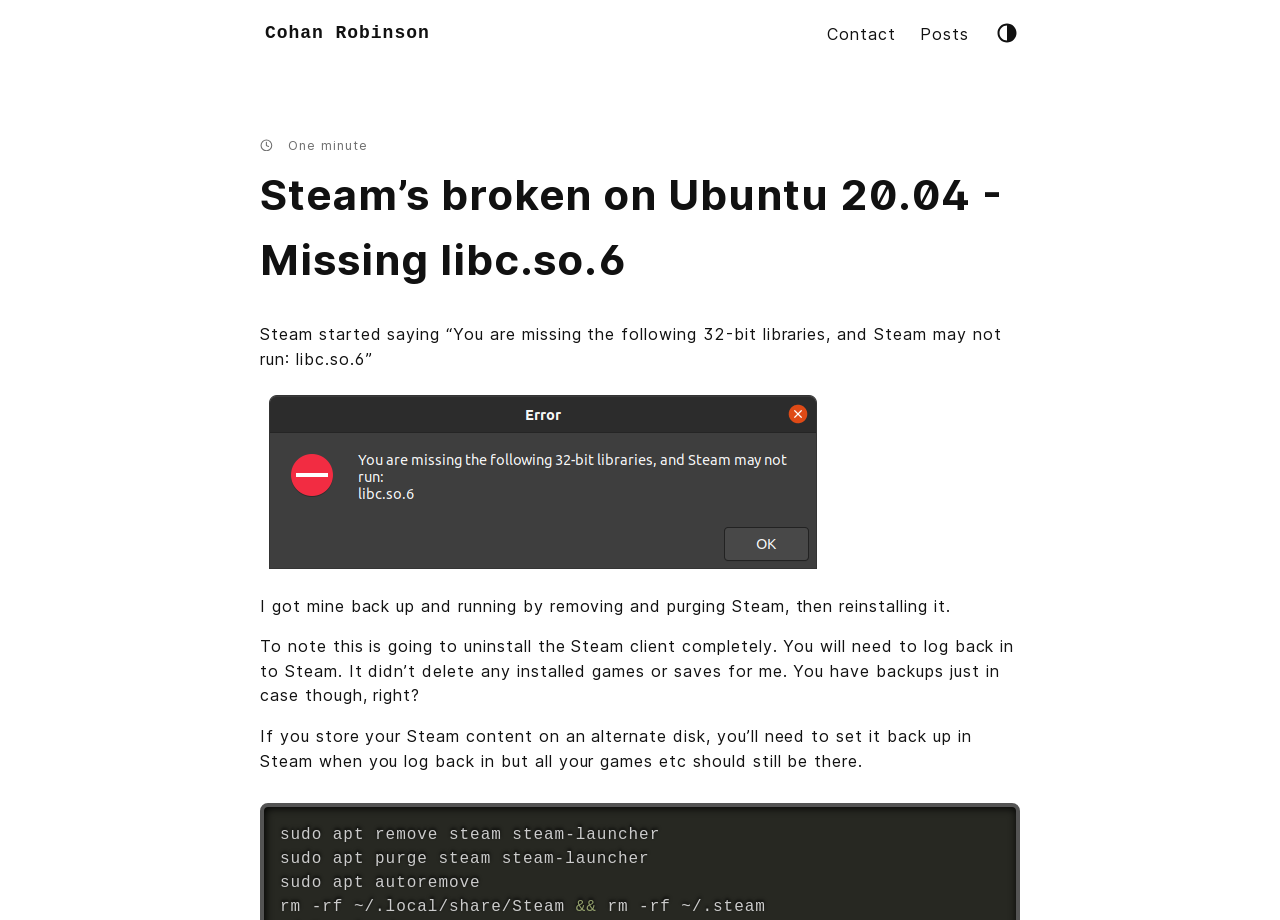How did the author fix the Steam issue?
Please ensure your answer to the question is detailed and covers all necessary aspects.

I found this answer by reading the StaticText elements that describe the solution to the problem, specifically the text 'I got mine back up and running by removing and purging Steam, then reinstalling it.' which explains the steps taken by the author to fix the issue.